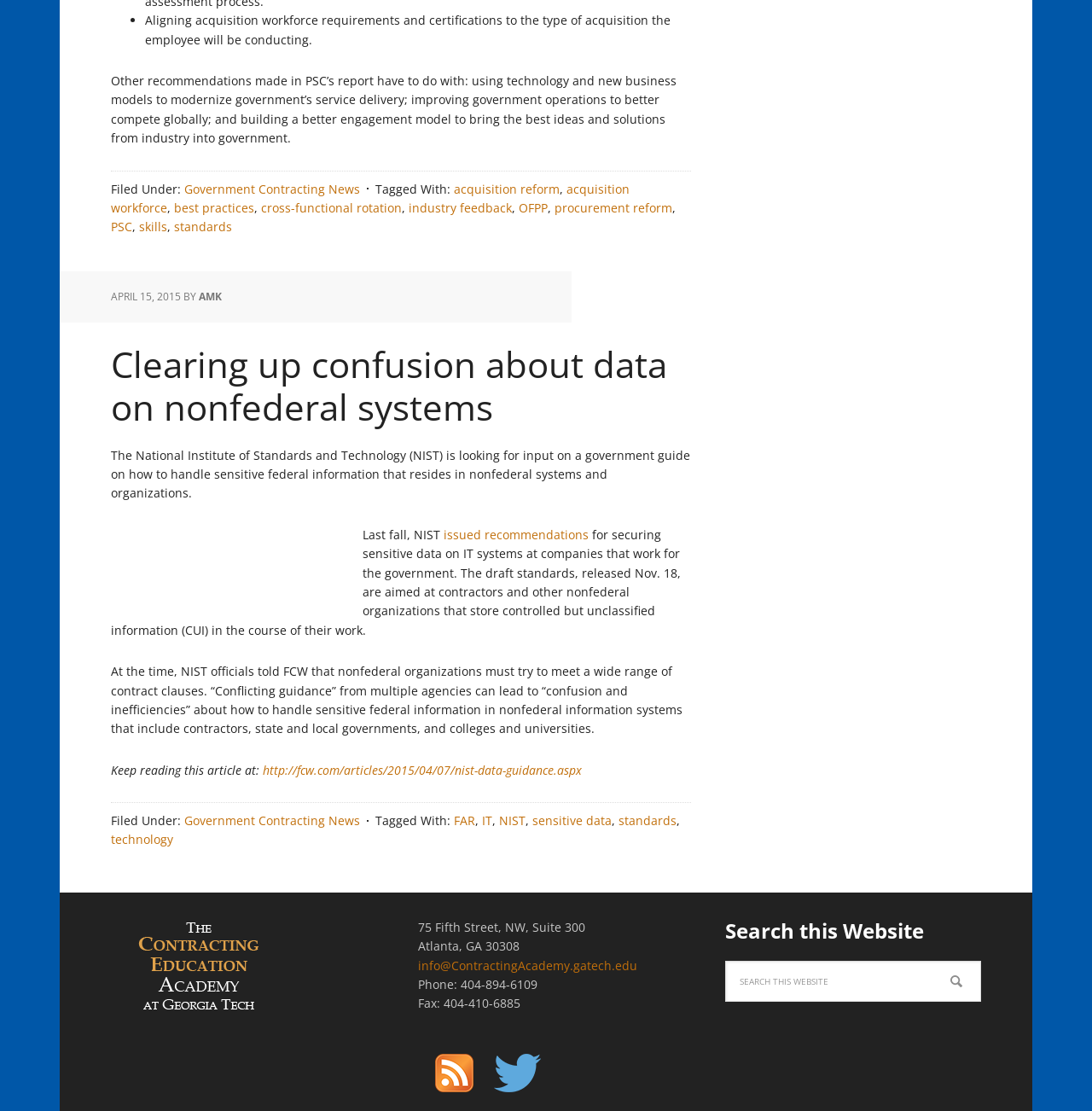Highlight the bounding box of the UI element that corresponds to this description: "PSC".

[0.102, 0.197, 0.121, 0.212]